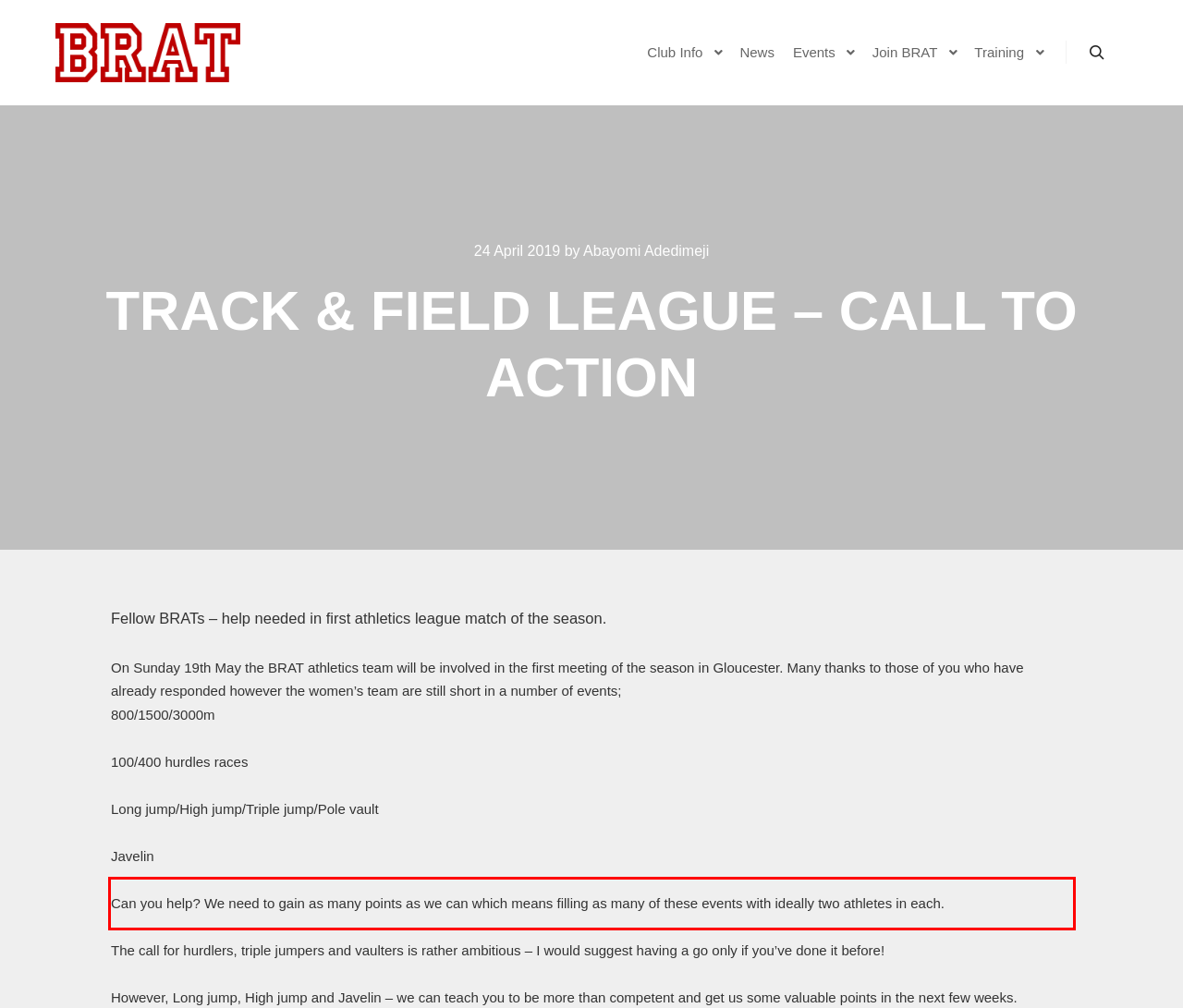Given a screenshot of a webpage containing a red bounding box, perform OCR on the text within this red bounding box and provide the text content.

Can you help? We need to gain as many points as we can which means filling as many of these events with ideally two athletes in each.